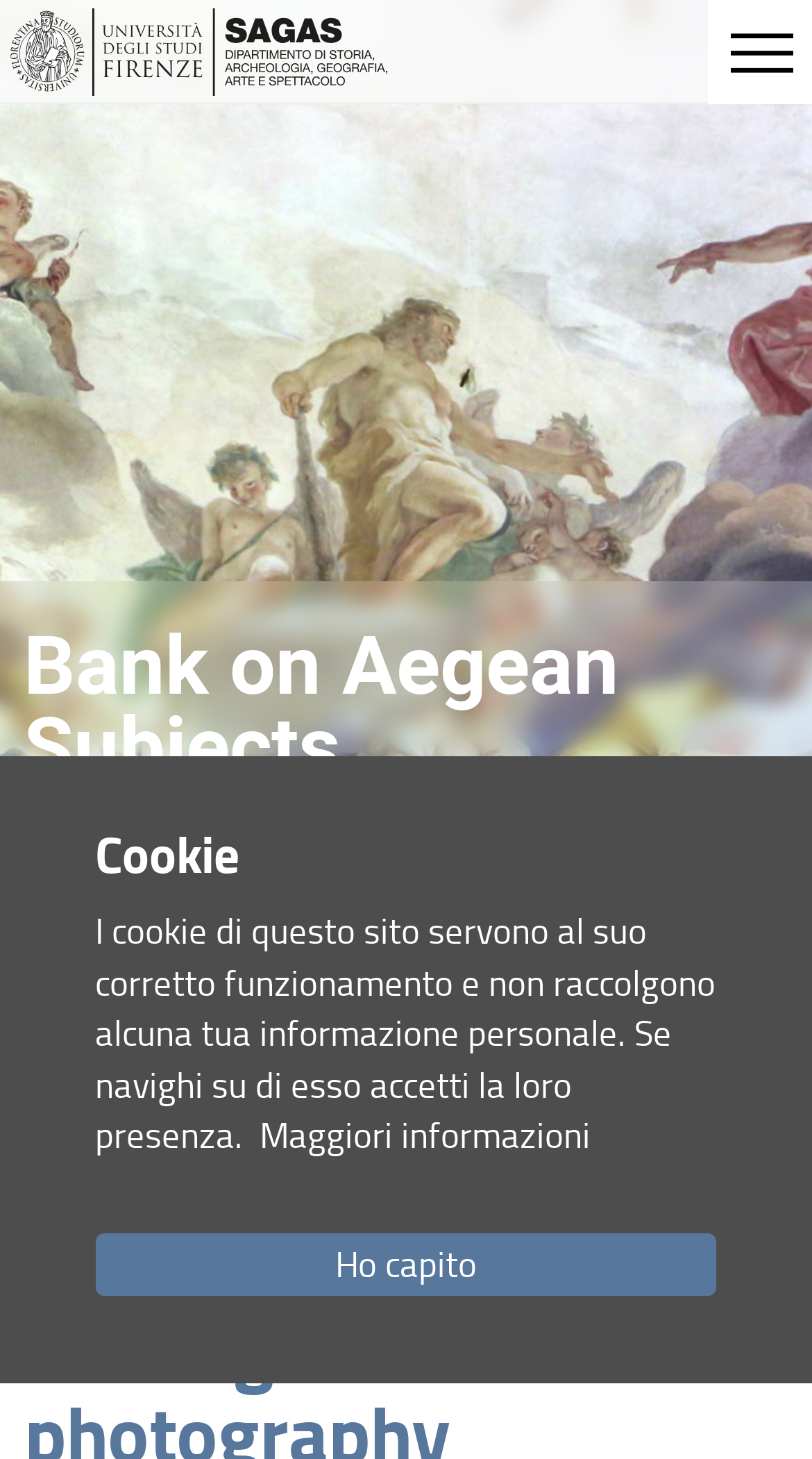Please determine the main heading text of this webpage.

Bank on Aegean Subjects
DBAS - @egeanLab